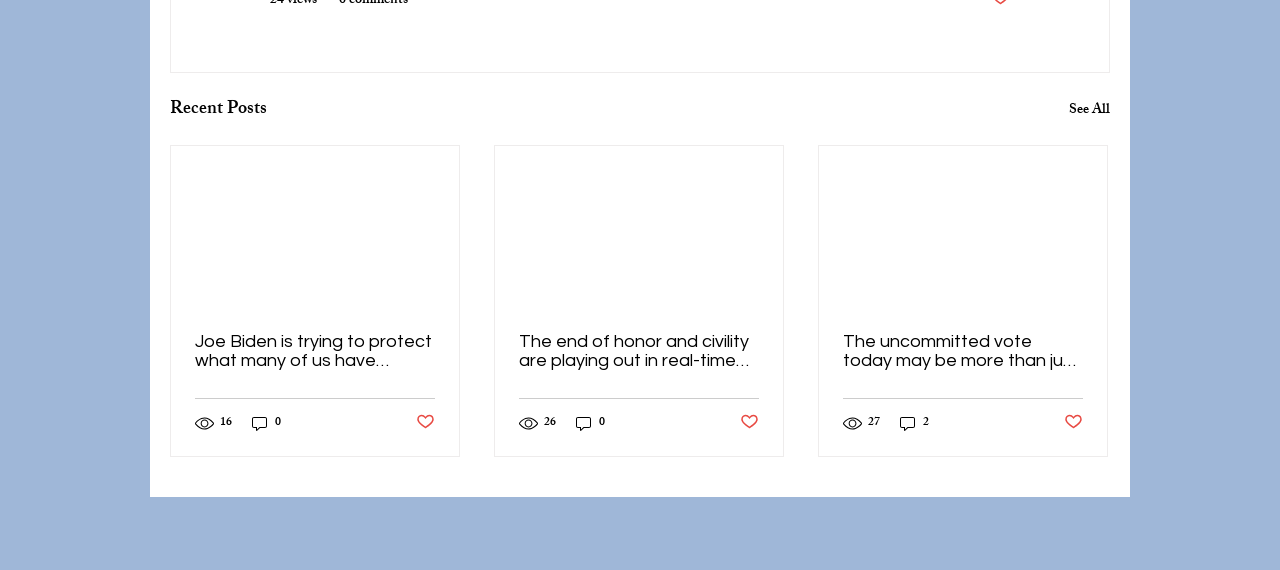Locate the bounding box coordinates of the segment that needs to be clicked to meet this instruction: "See all recent posts".

[0.835, 0.169, 0.867, 0.22]